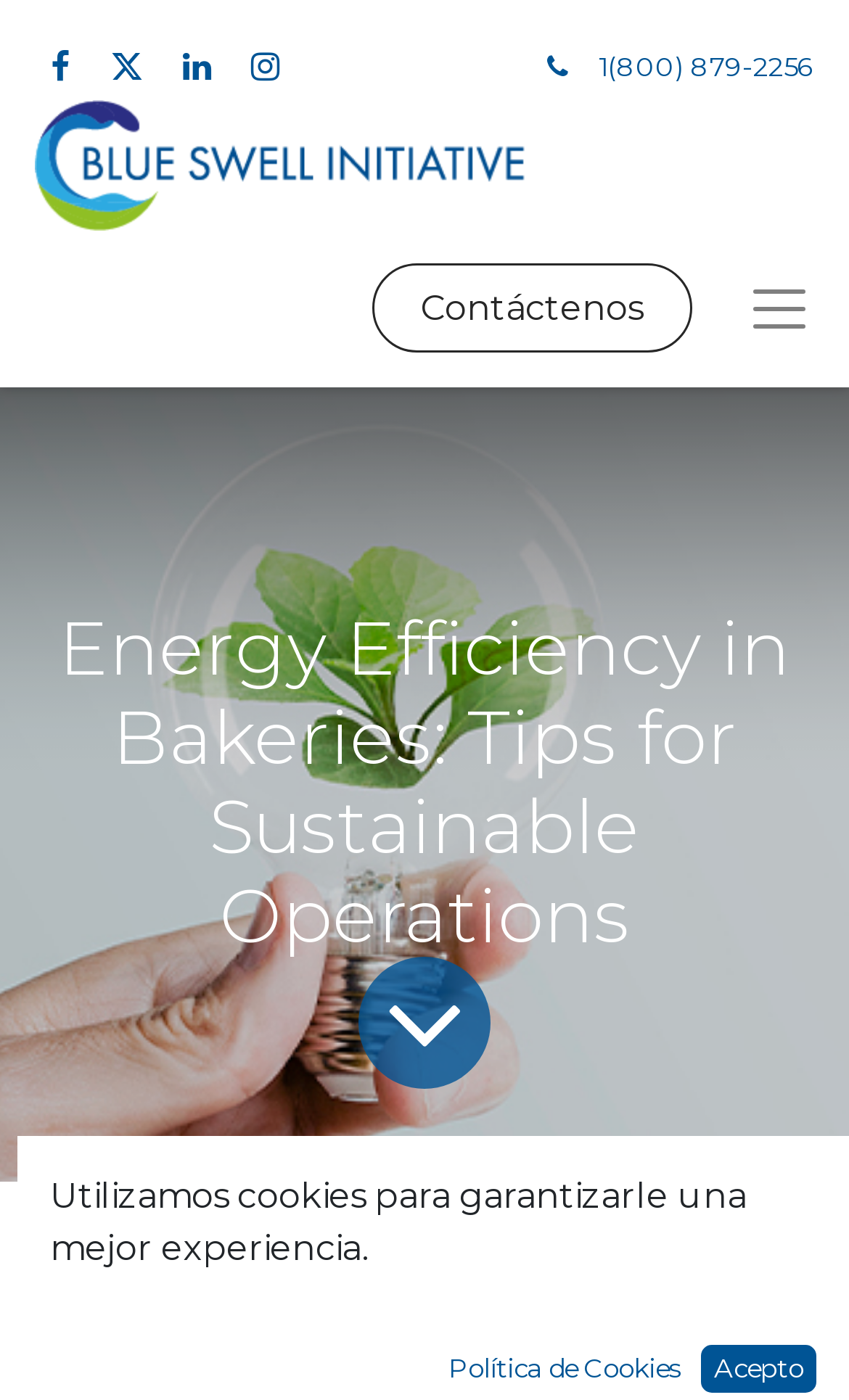Is there a blog section on the webpage?
Please look at the screenshot and answer using one word or phrase.

Yes